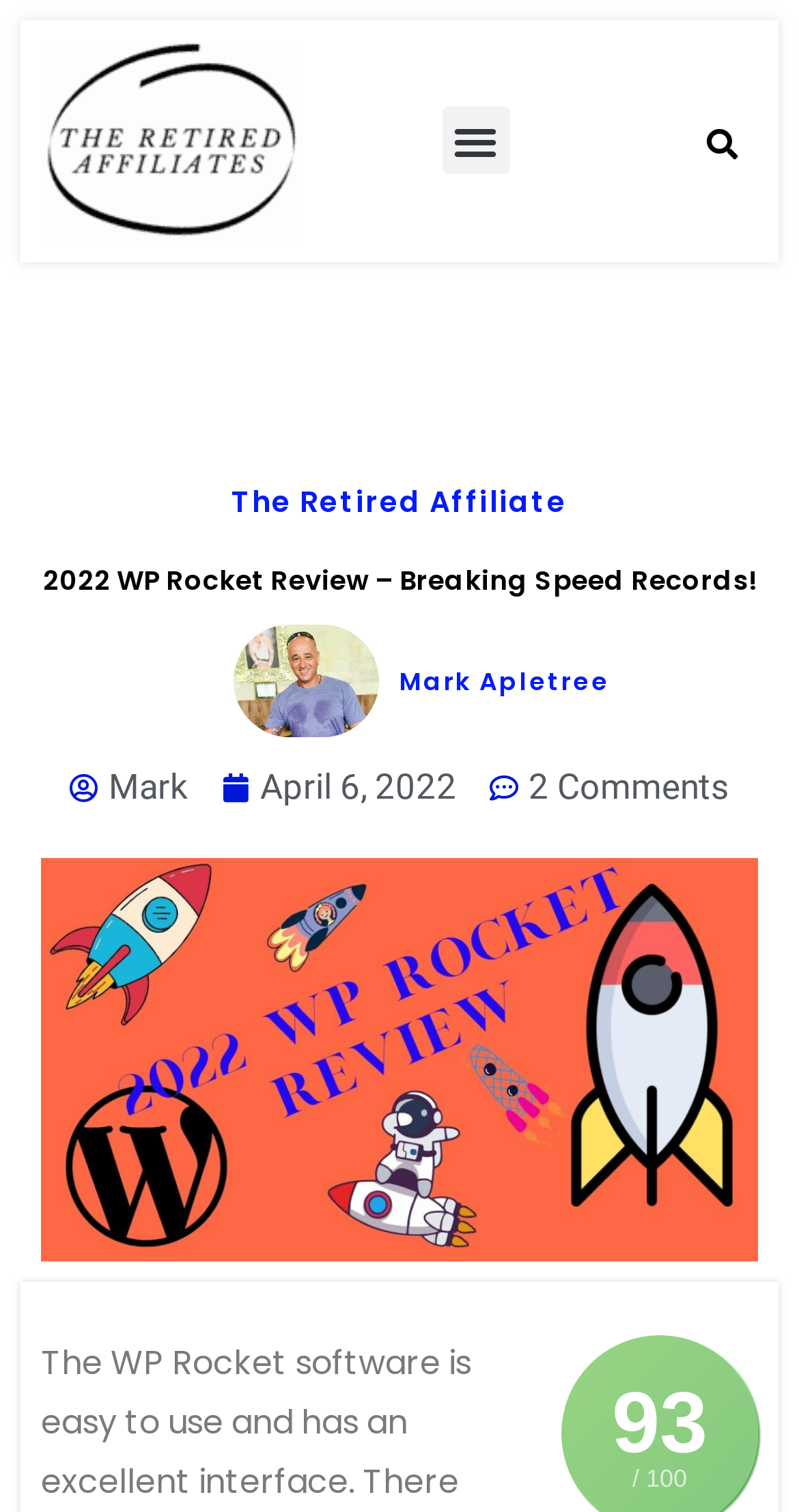Answer in one word or a short phrase: 
When was the review published?

April 6, 2022